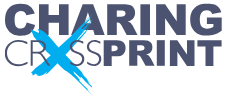What sector does Charing Cross Print operate in?
Look at the screenshot and respond with a single word or phrase.

direct mail and marketing services